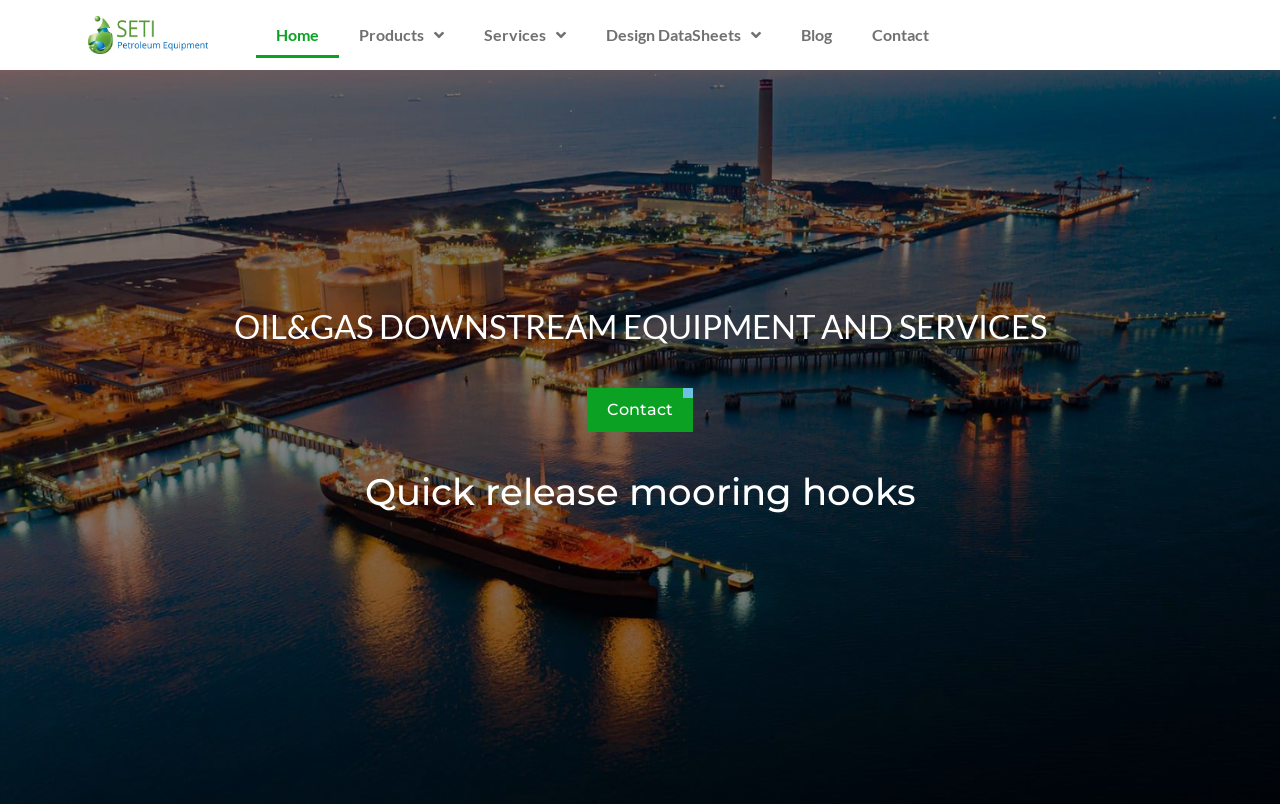Identify the bounding box coordinates of the element to click to follow this instruction: 'contact us'. Ensure the coordinates are four float values between 0 and 1, provided as [left, top, right, bottom].

[0.666, 0.015, 0.741, 0.072]